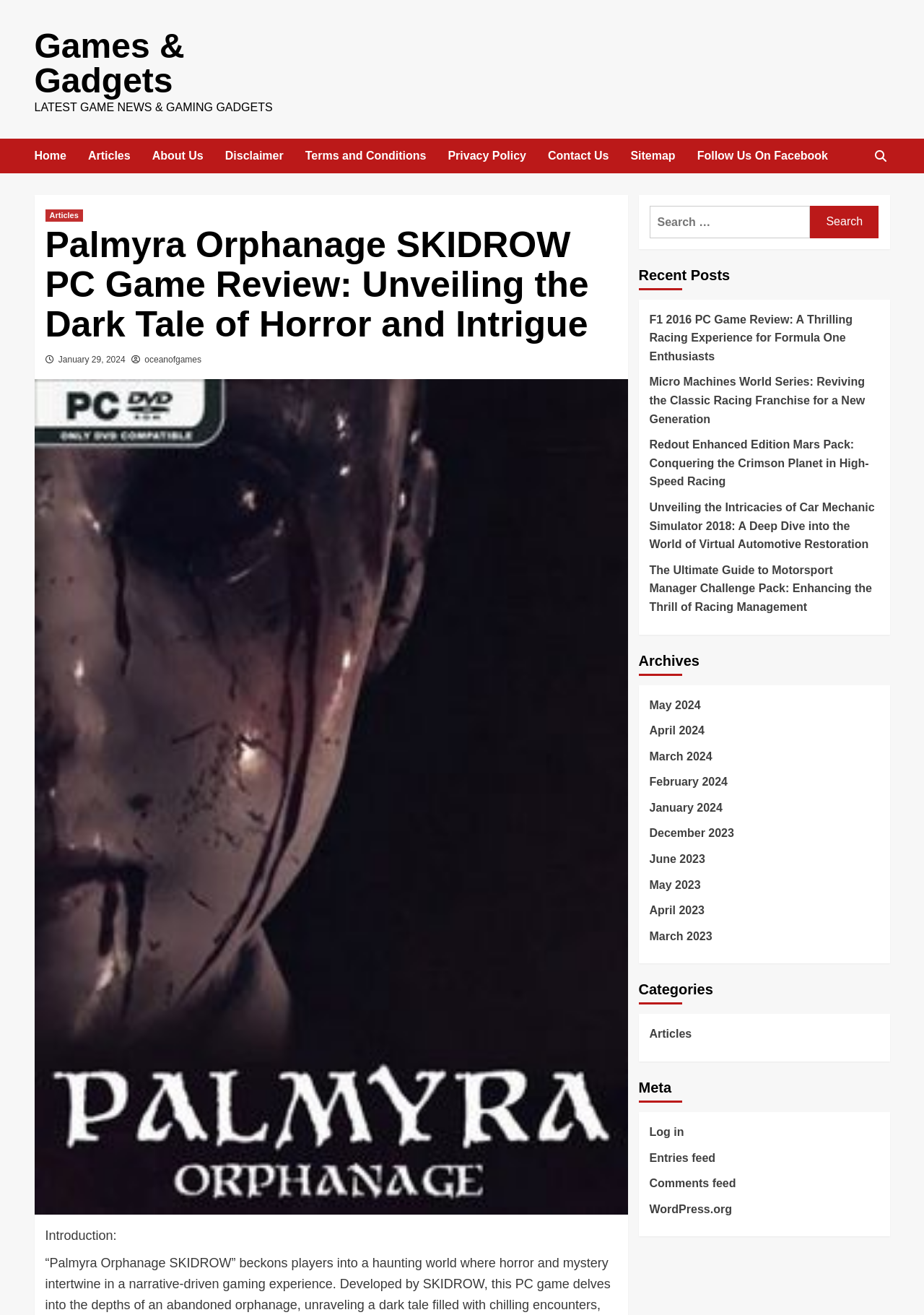Find the coordinates for the bounding box of the element with this description: "March 2023".

[0.703, 0.705, 0.951, 0.725]